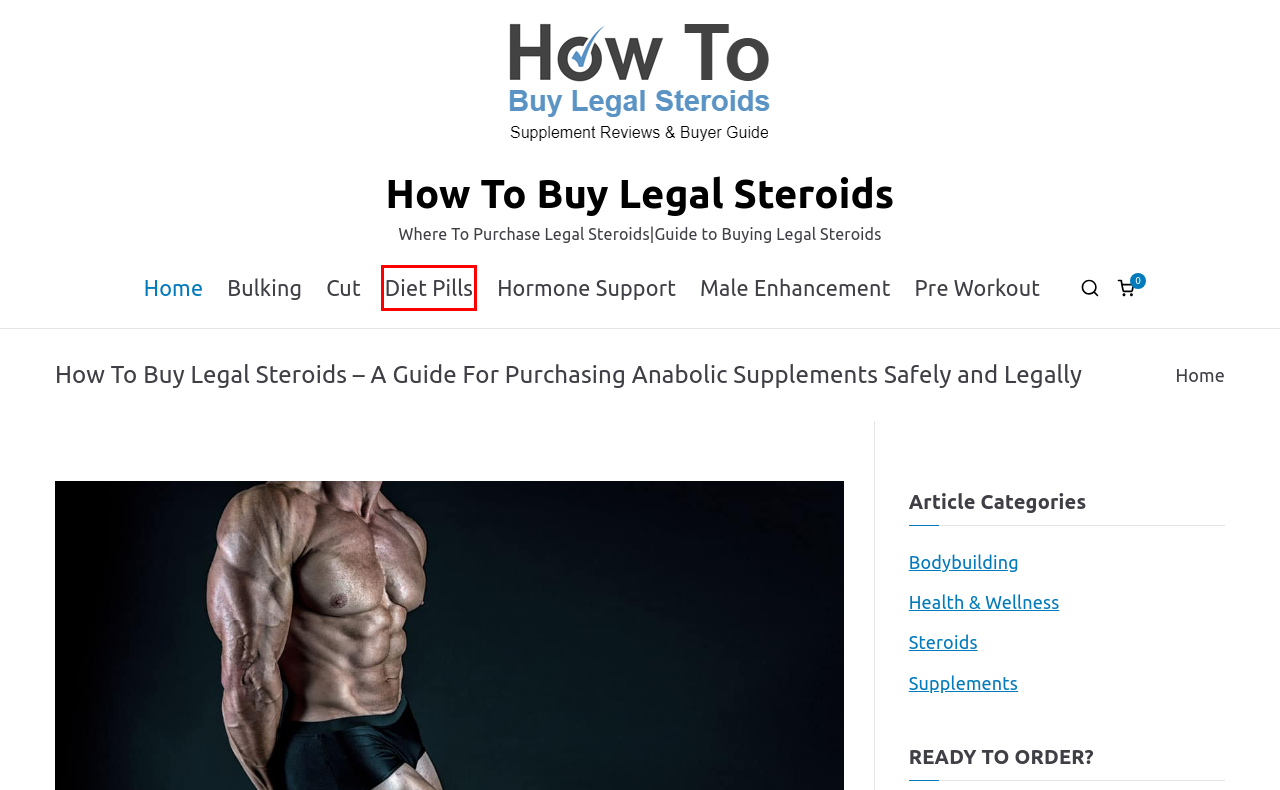Consider the screenshot of a webpage with a red bounding box around an element. Select the webpage description that best corresponds to the new page after clicking the element inside the red bounding box. Here are the candidates:
A. Bodybuilding Archives - How To Buy Legal Steroids
B. Cut Archives - How To Buy Legal Steroids
C. Diet Pills Archives - How To Buy Legal Steroids
D. Steroids | Anabolic, Supplements, Safety, Proper Use, and Legal
E. Hormone Support Archives - How To Buy Legal Steroids
F. Pre Workout Archives - How To Buy Legal Steroids
G. Supplements - How To Buy Legal Steroids
H. Bulk Archives - How To Buy Legal Steroids

C